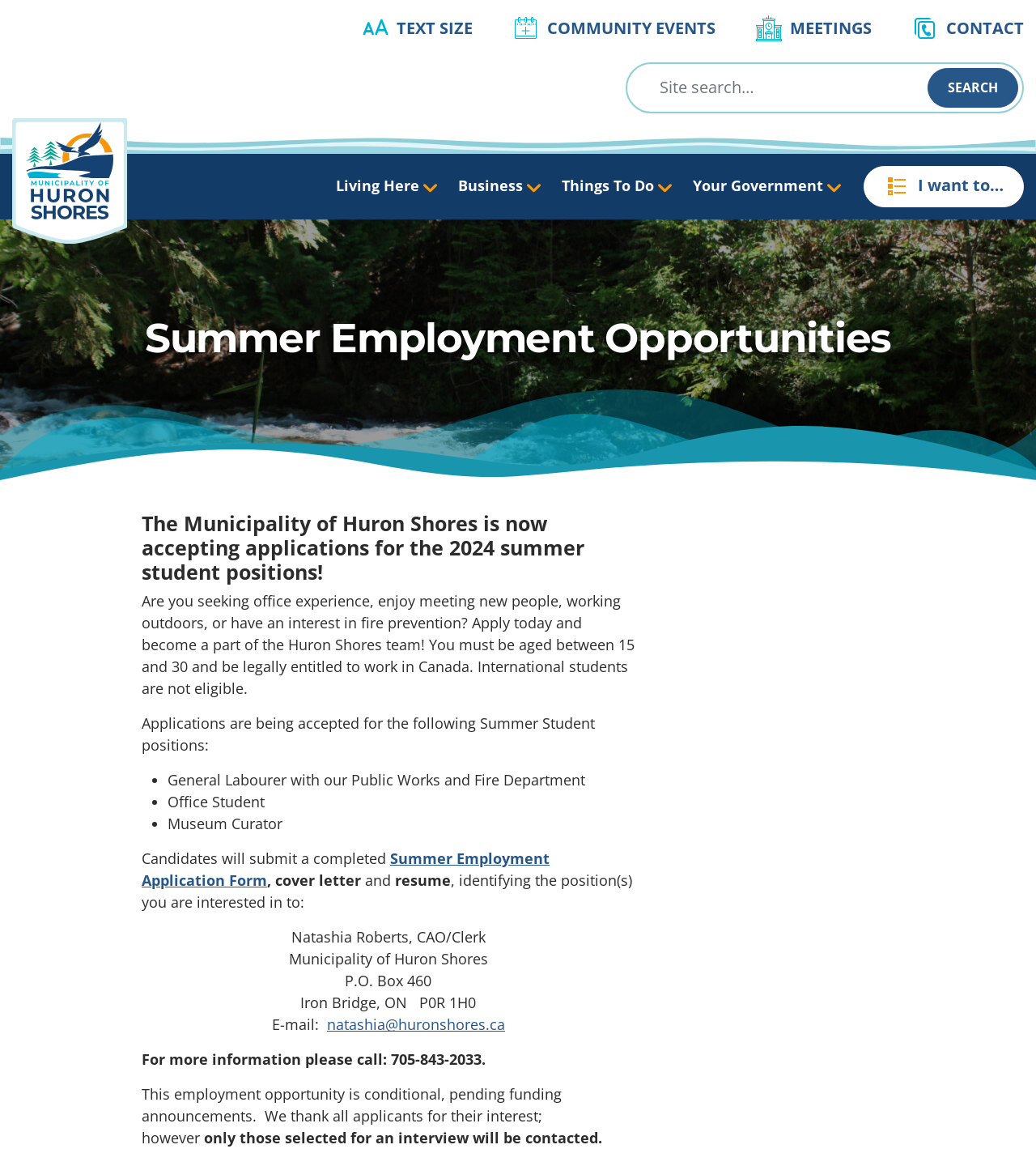Provide a one-word or short-phrase answer to the question:
What is the deadline for applications?

Not specified